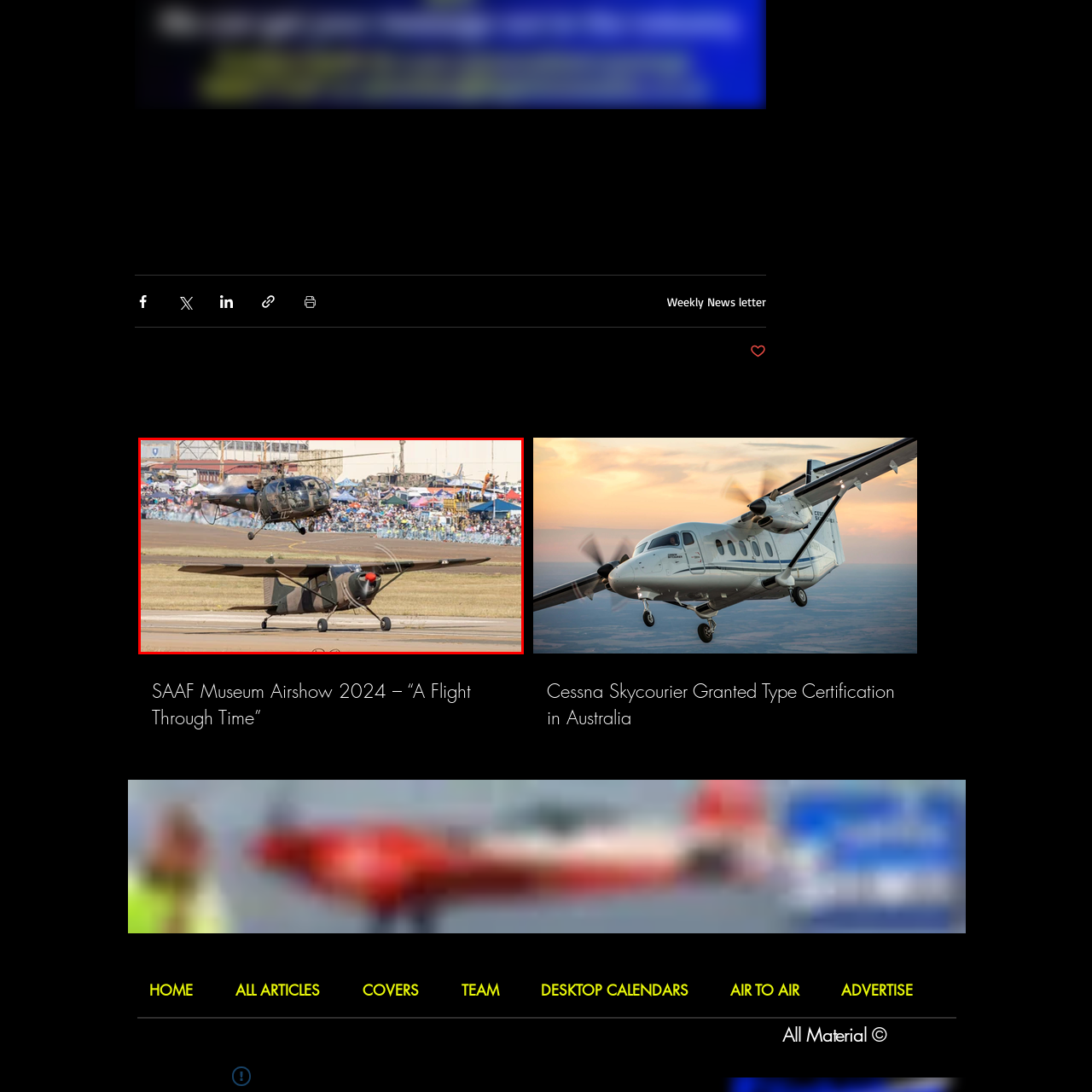Provide an elaborate description of the visual elements present in the image enclosed by the red boundary.

The image captures a thrilling moment at the SAAF Museum Airshow 2024, titled “A Flight Through Time.” In the foreground, a Cessna Skycourier is seen taking off, showcasing its streamlined design and vibrant red propeller. Above, a helicopter is skillfully performing aerial maneuvers, drawing the attention of the enthusiastic crowd gathered in the background. The spectators, dressed in colorful attire, are enjoying the festive atmosphere, with tents and stalls dotting the landscape, adding to the excitement of the event. This high-energy scene highlights the celebration of aviation history and innovation against a backdrop of clear skies and sunny weather.